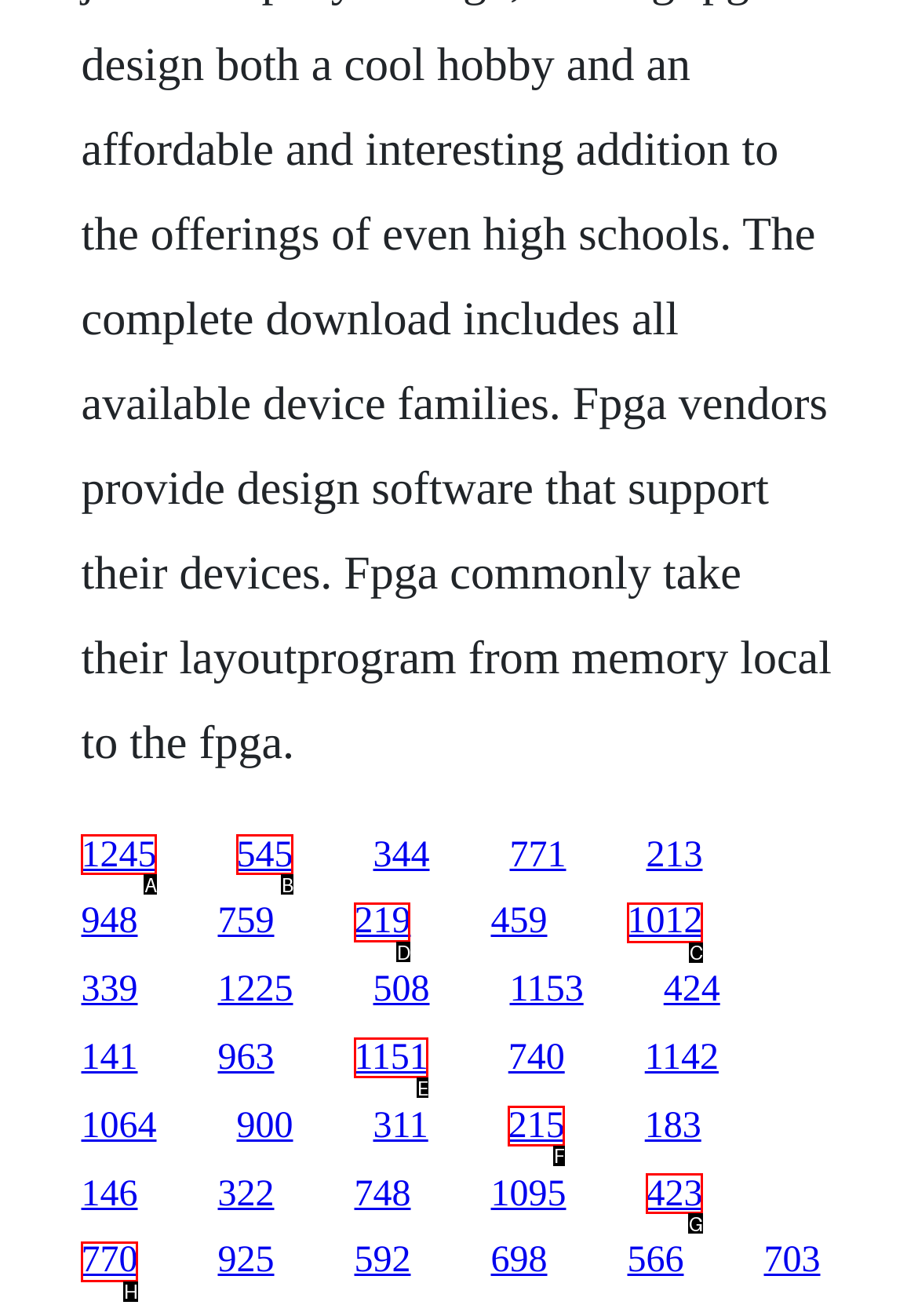Determine the letter of the element I should select to fulfill the following instruction: follow the tenth link. Just provide the letter.

D